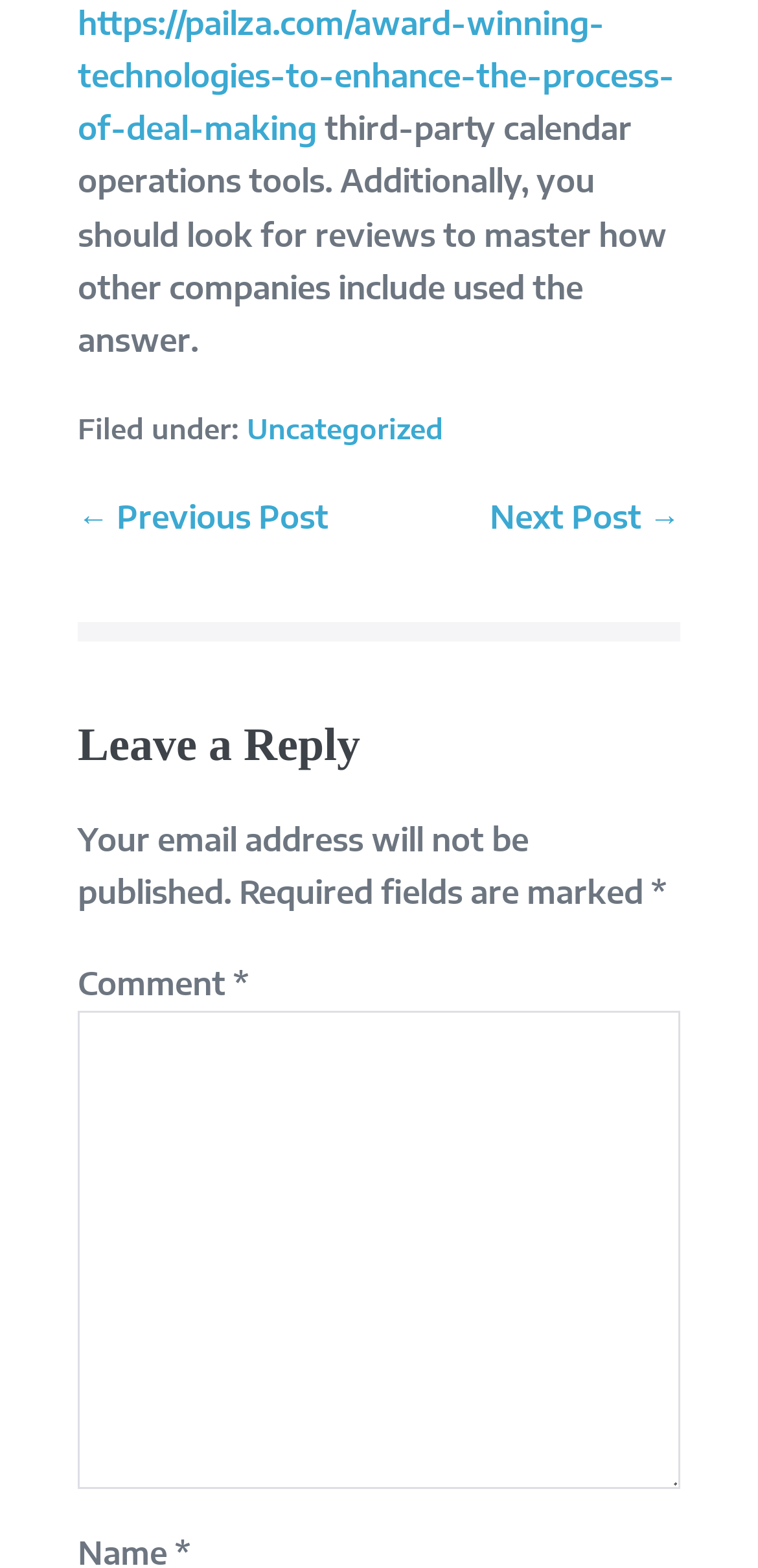Answer the question below with a single word or a brief phrase: 
How many navigation links are there in the post navigation section?

2